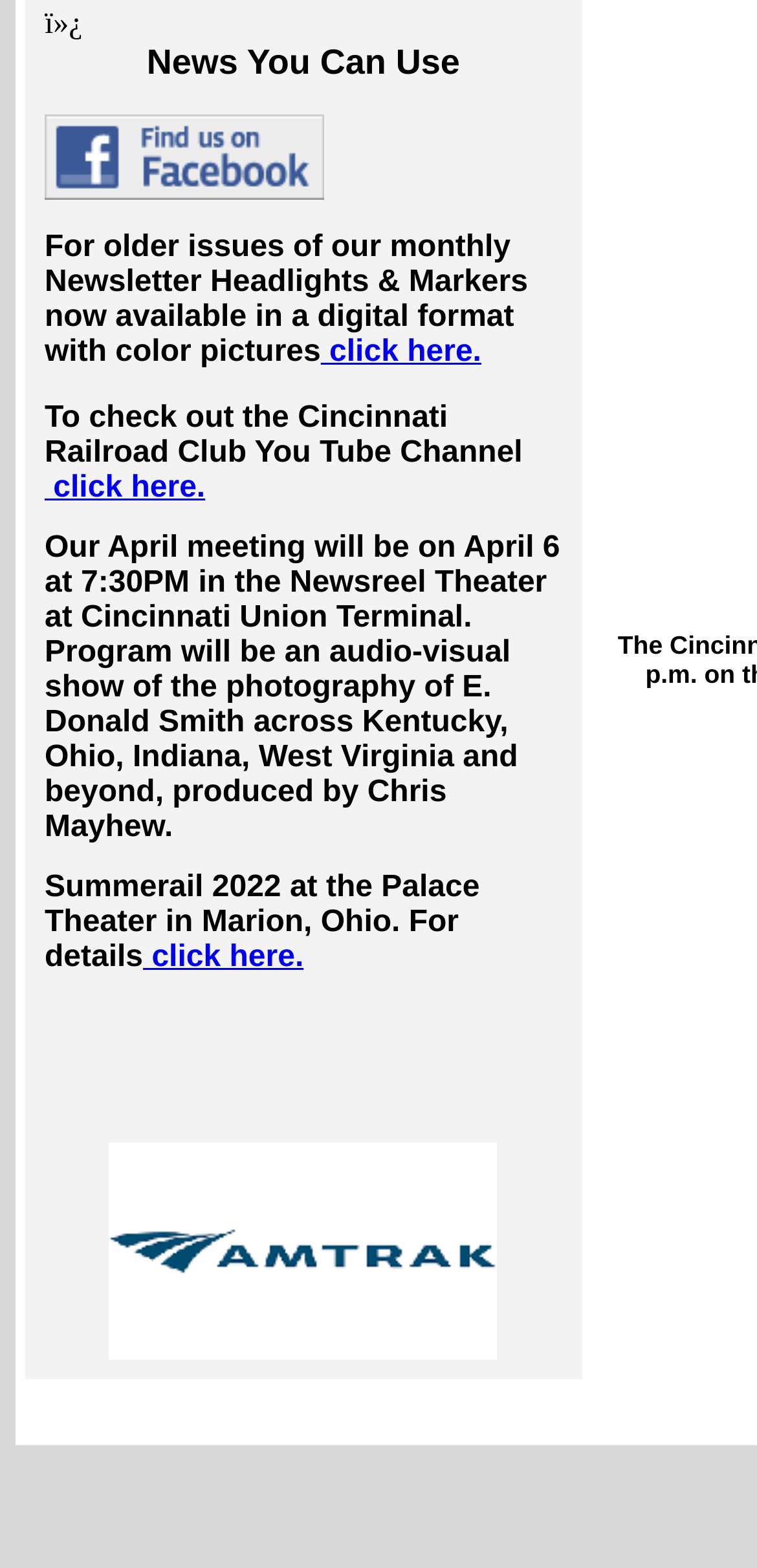For the element described, predict the bounding box coordinates as (top-left x, top-left y, bottom-right x, bottom-right y). All values should be between 0 and 1. Element description: aria-label="Share article"

None